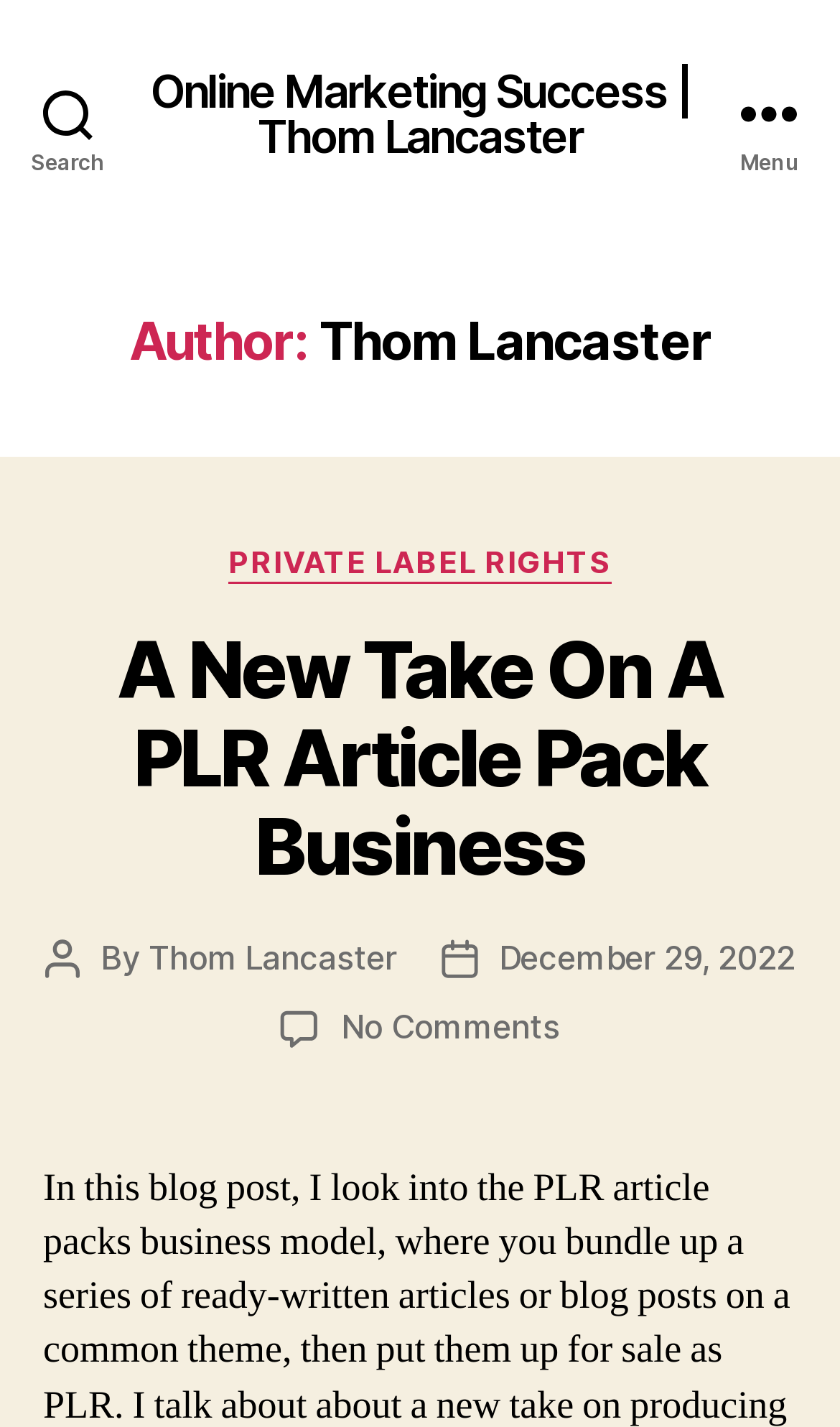Please identify the bounding box coordinates of the clickable element to fulfill the following instruction: "Read the article 'A New Take On A PLR Article Pack Business'". The coordinates should be four float numbers between 0 and 1, i.e., [left, top, right, bottom].

[0.139, 0.436, 0.861, 0.626]